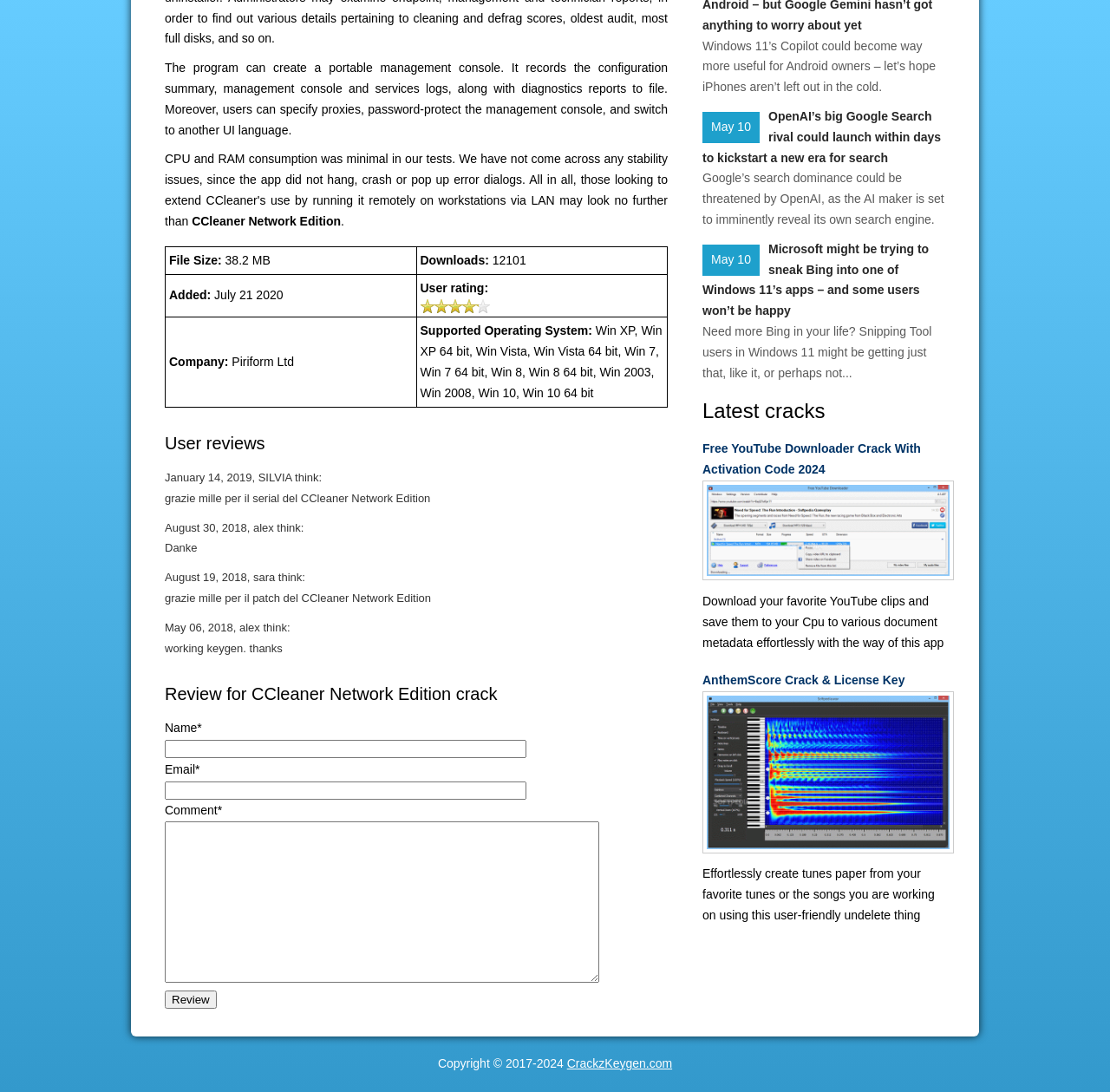Find the bounding box coordinates of the area that needs to be clicked in order to achieve the following instruction: "Click the Review button". The coordinates should be specified as four float numbers between 0 and 1, i.e., [left, top, right, bottom].

[0.148, 0.907, 0.195, 0.924]